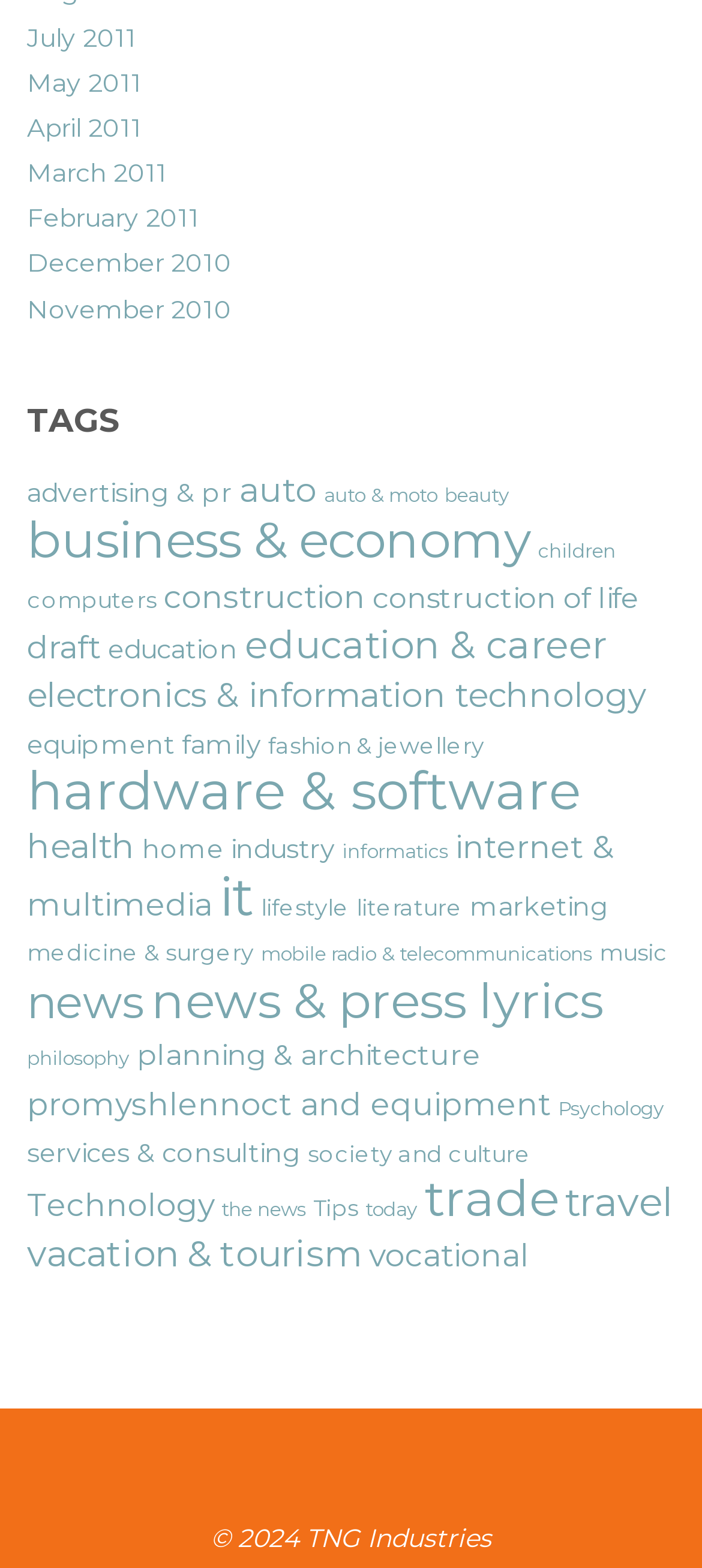What is the position of the 'TAGS' heading?
Based on the image, provide your answer in one word or phrase.

top-left